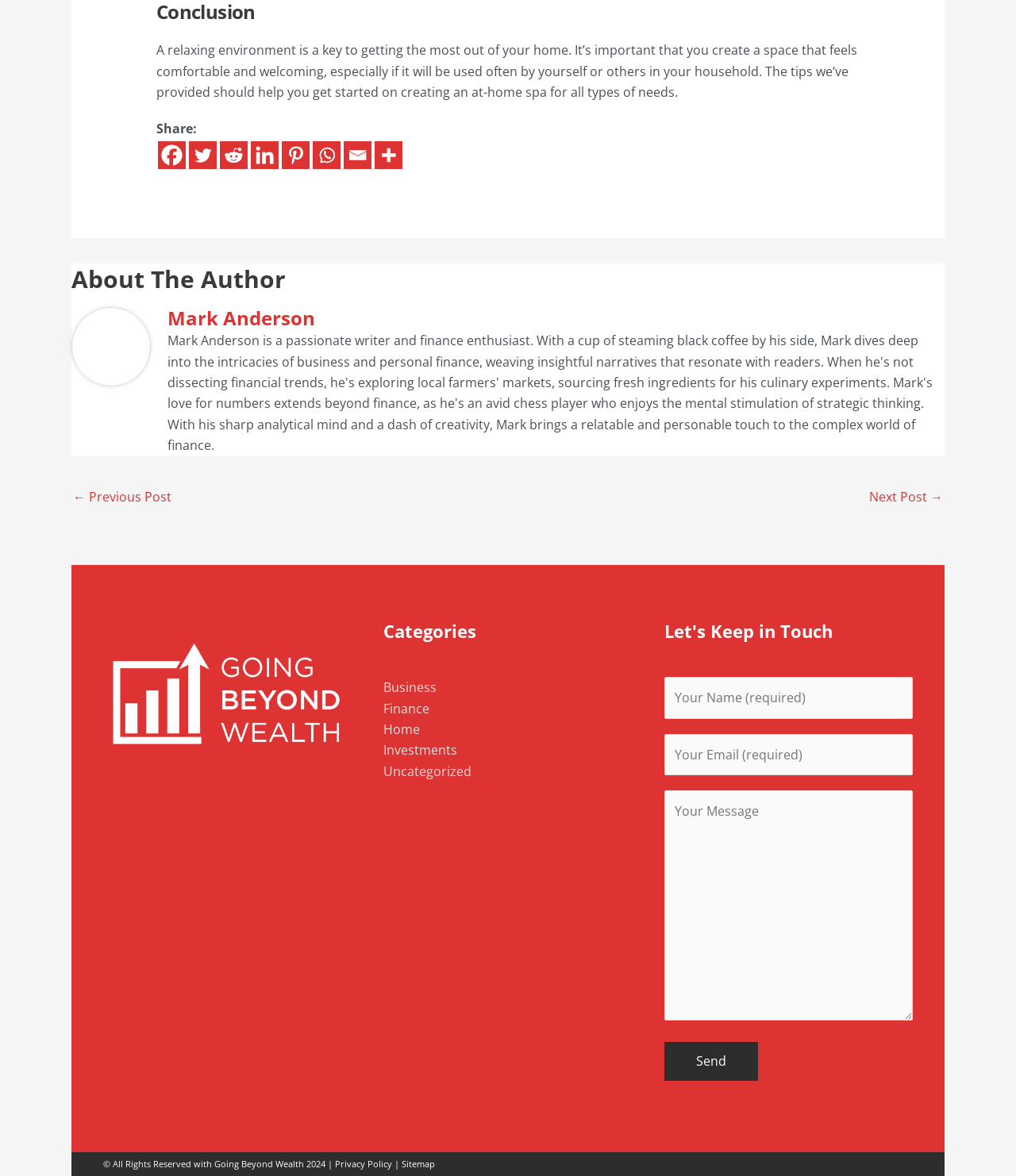Given the content of the image, can you provide a detailed answer to the question?
What is the title of the first heading?

The first heading element has the text 'Conclusion' which is located at the top of the webpage, indicating that it is the title of the first section.